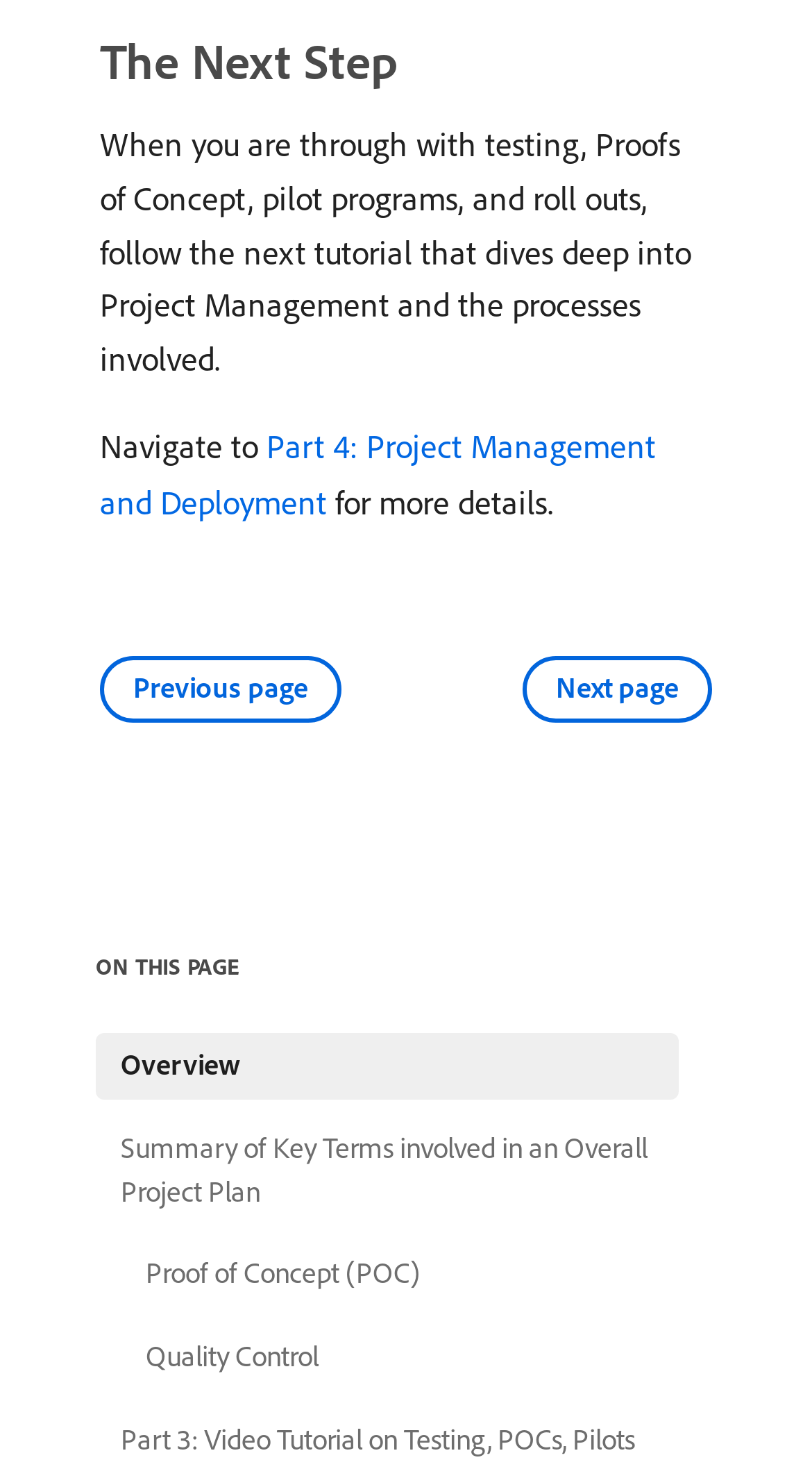Please provide a brief answer to the following inquiry using a single word or phrase:
What is the topic of the link 'Proof of Concept (POC)'?

Proof of Concept